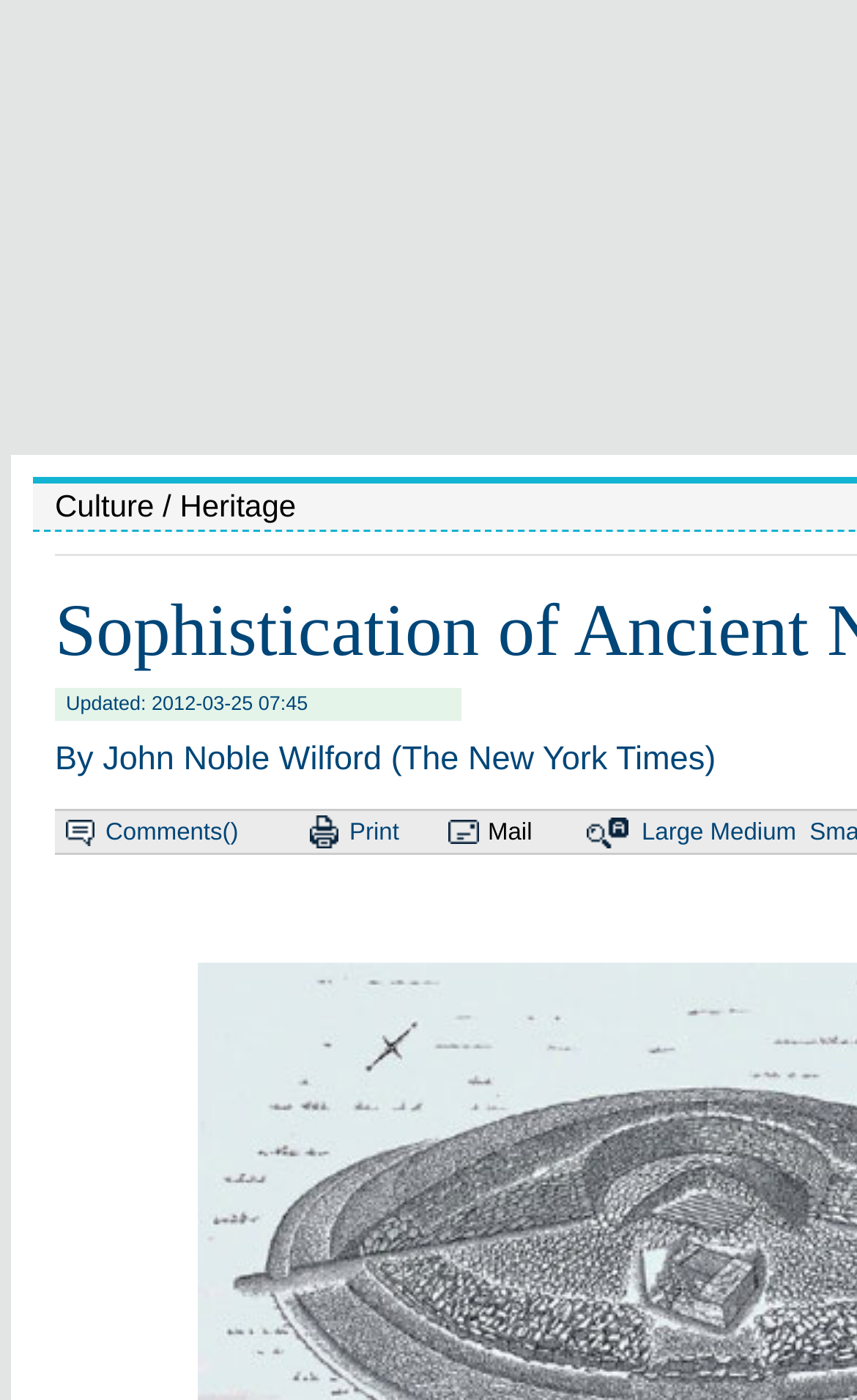Provide the bounding box coordinates in the format (top-left x, top-left y, bottom-right x, bottom-right y). All values are floating point numbers between 0 and 1. Determine the bounding box coordinate of the UI element described as: Mail

[0.569, 0.585, 0.621, 0.604]